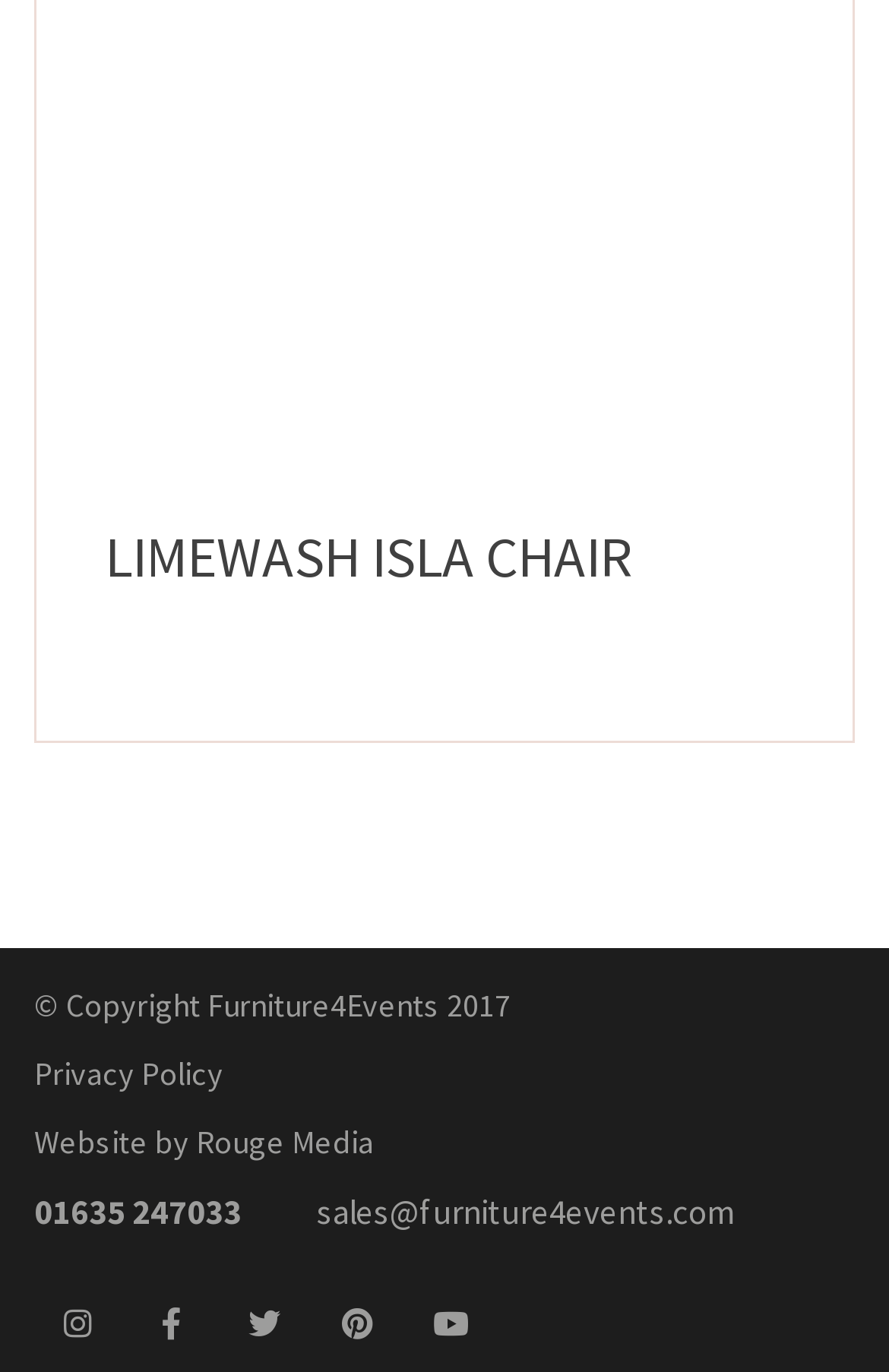What is the copyright year of Furniture4Events?
Analyze the screenshot and provide a detailed answer to the question.

I found the copyright information at the bottom of the webpage, which states '© Copyright Furniture4Events 2017'.